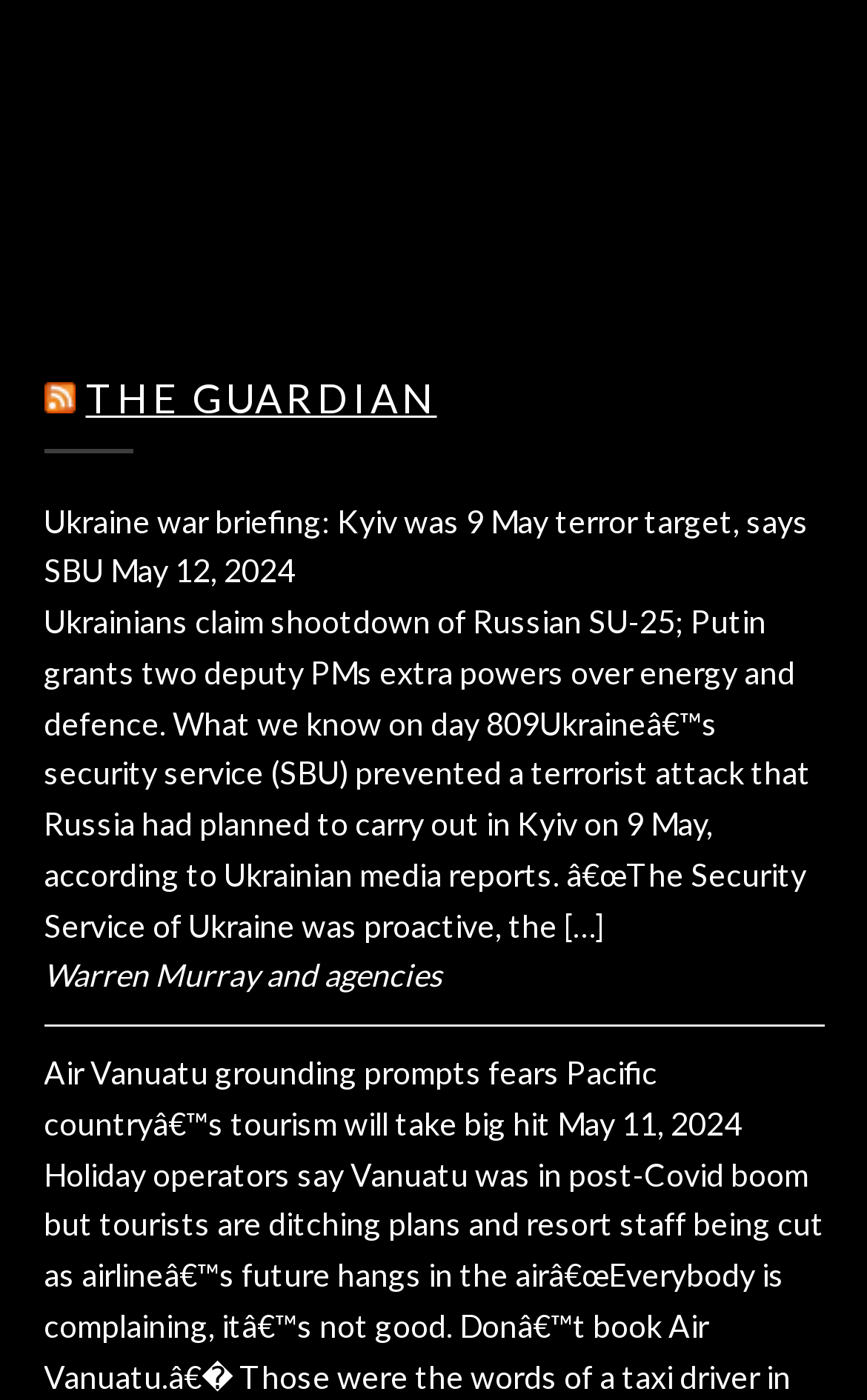Can you look at the image and give a comprehensive answer to the question:
What is the date of the second article?

I found the date of the second article by looking at the StaticText element with the text 'May 11, 2024' which is located below the second article.